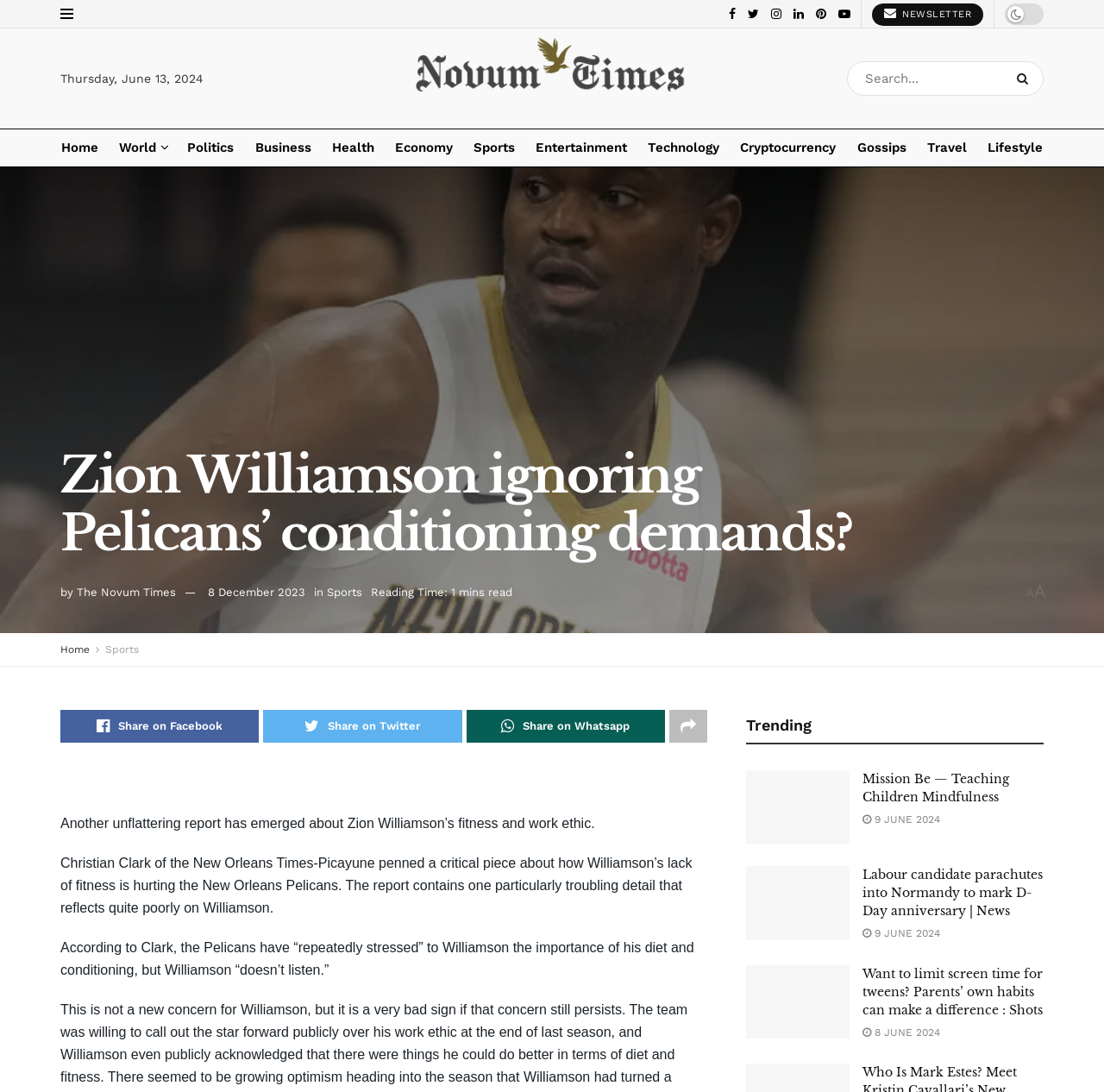Please provide a one-word or phrase answer to the question: 
What is the name of the sports team mentioned in the article?

New Orleans Pelicans